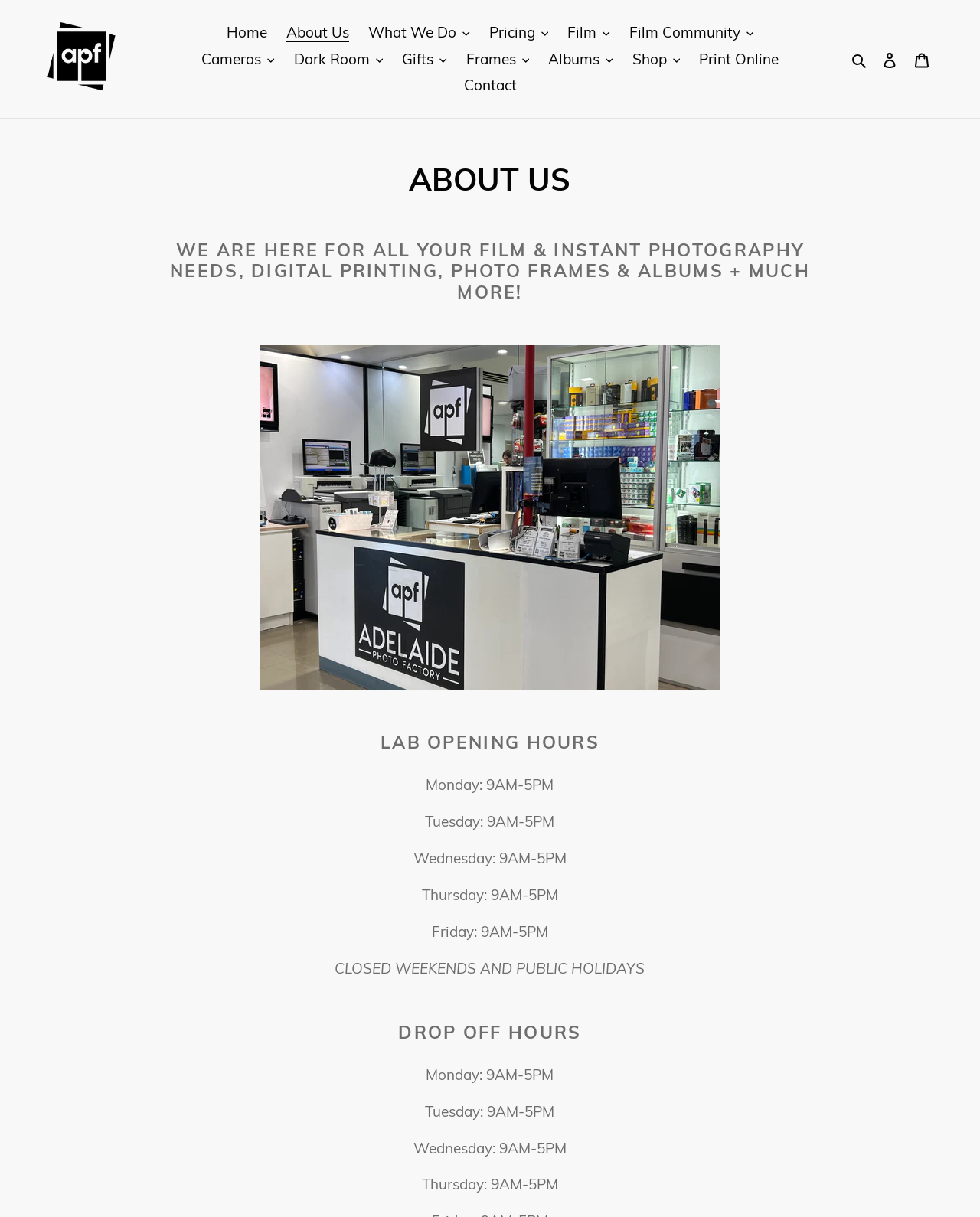What is the last day of the week the factory is open?
Provide a fully detailed and comprehensive answer to the question.

According to the 'LAB OPENING HOURS' section, the factory is open from Monday to Friday, and closed on weekends and public holidays. Therefore, the last day of the week the factory is open is Friday.